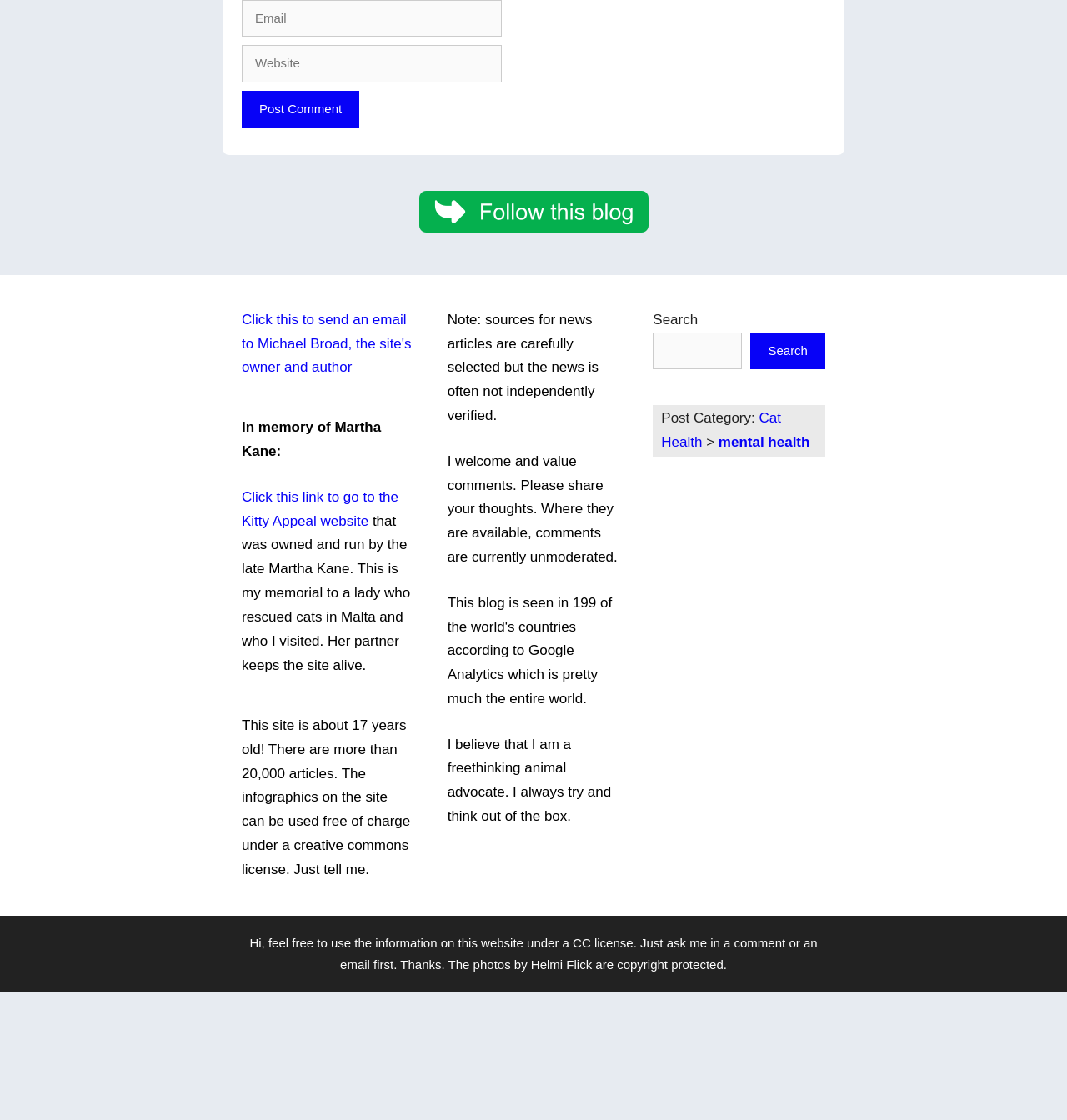Determine the bounding box for the described UI element: "Search".

[0.703, 0.076, 0.773, 0.109]